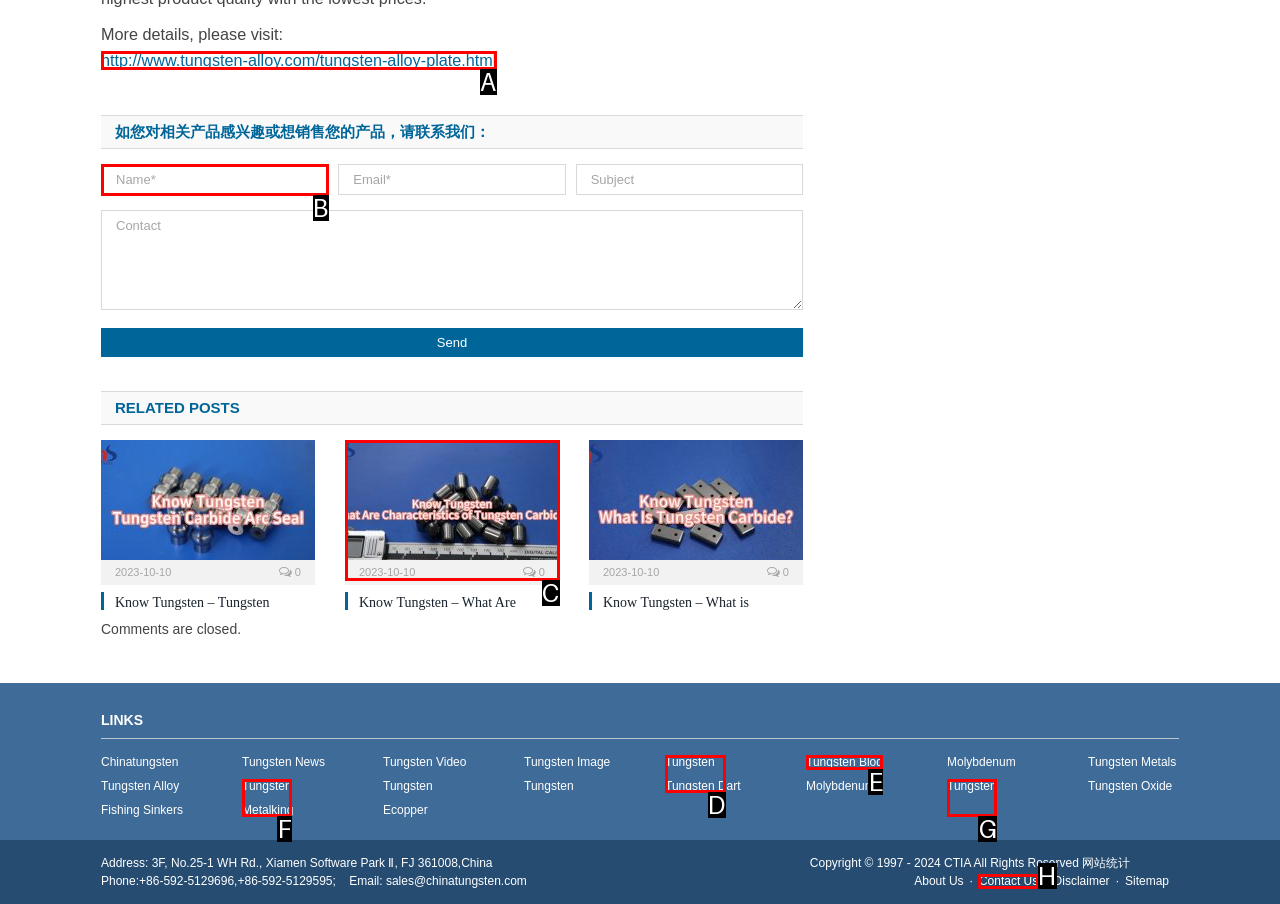Examine the description: Tungsten Information and indicate the best matching option by providing its letter directly from the choices.

D